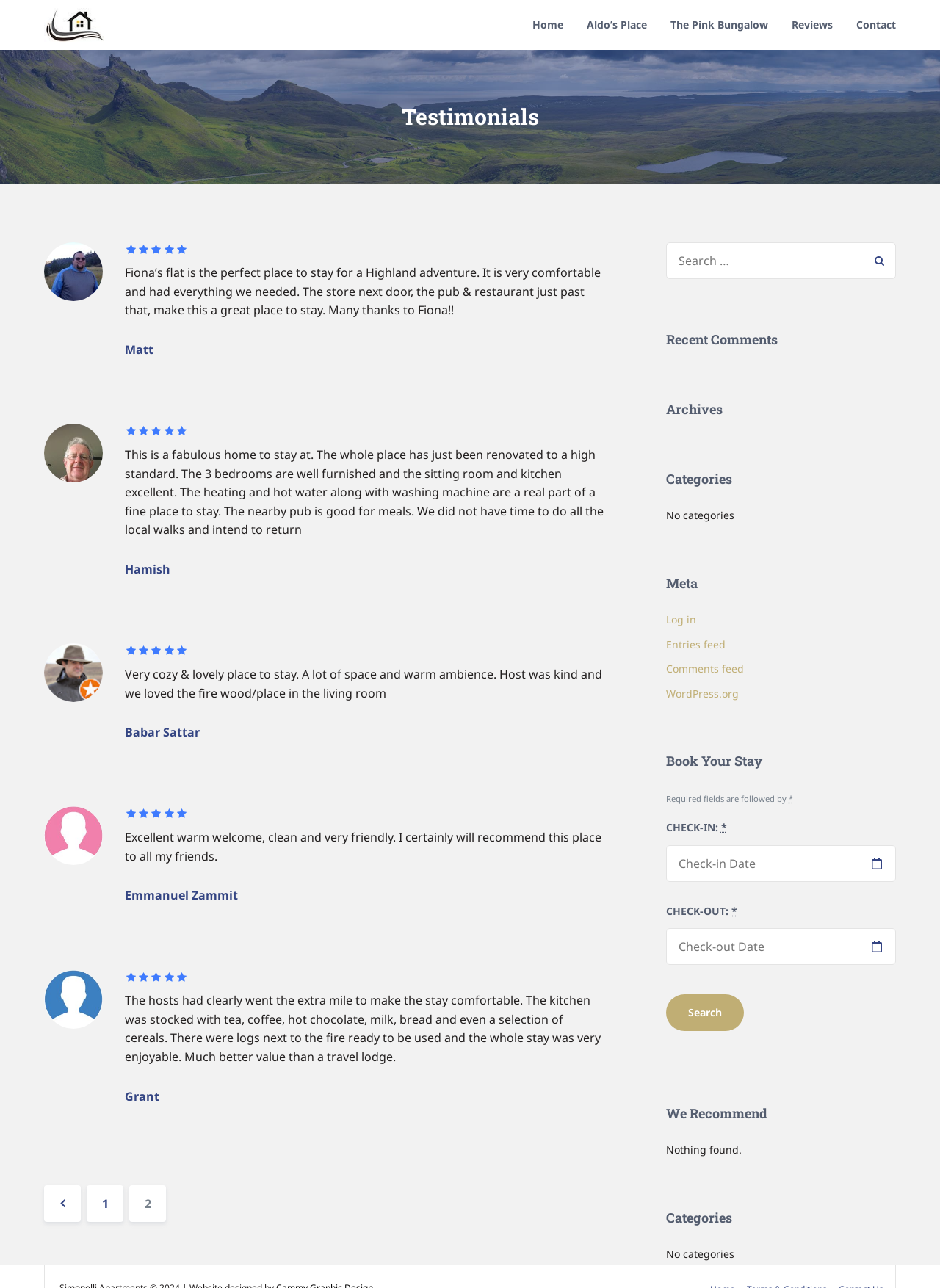Highlight the bounding box coordinates of the element that should be clicked to carry out the following instruction: "view the walking dead post". The coordinates must be given as four float numbers ranging from 0 to 1, i.e., [left, top, right, bottom].

None